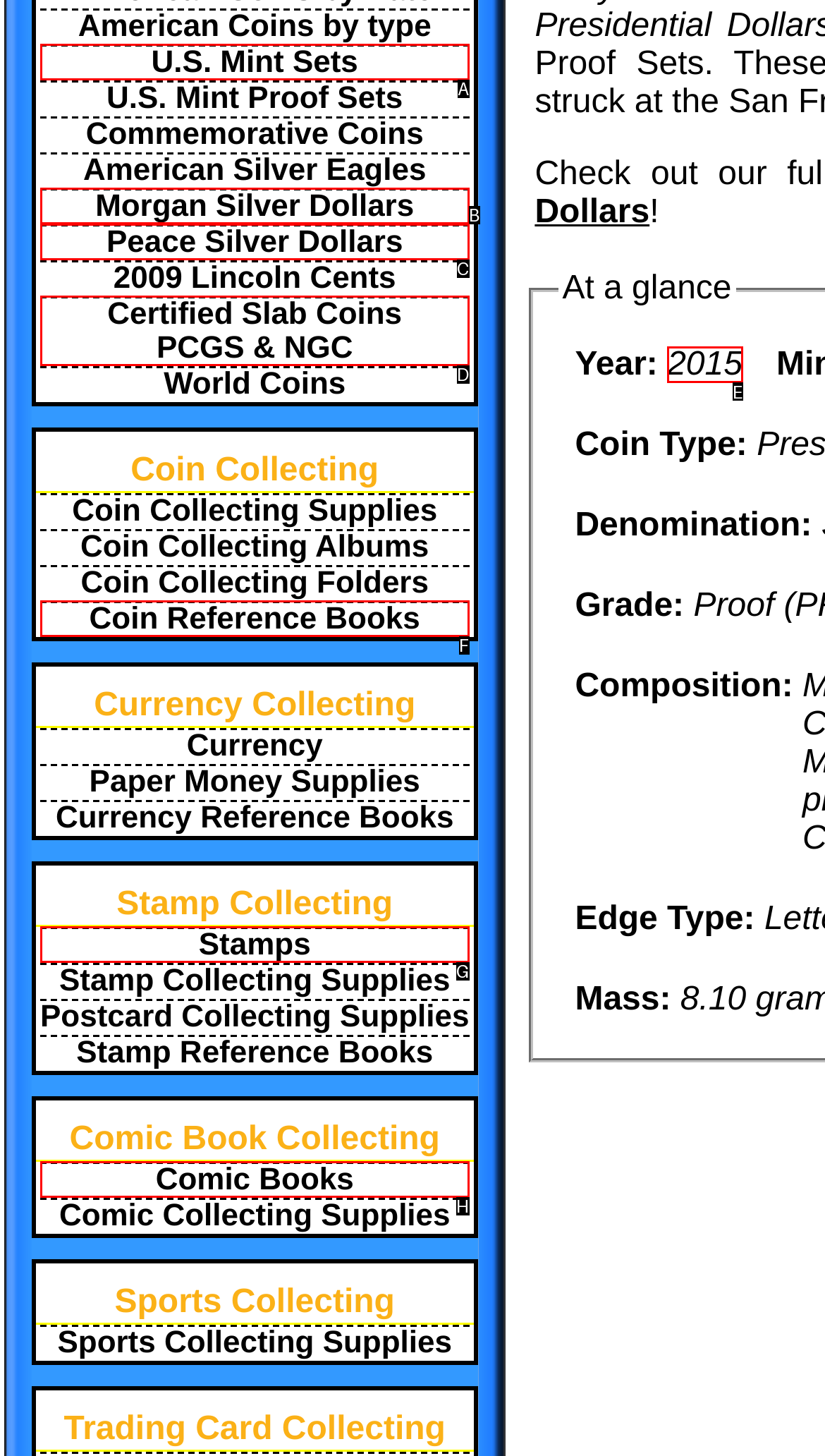Which option should you click on to fulfill this task: Select 2015 as the year? Answer with the letter of the correct choice.

E